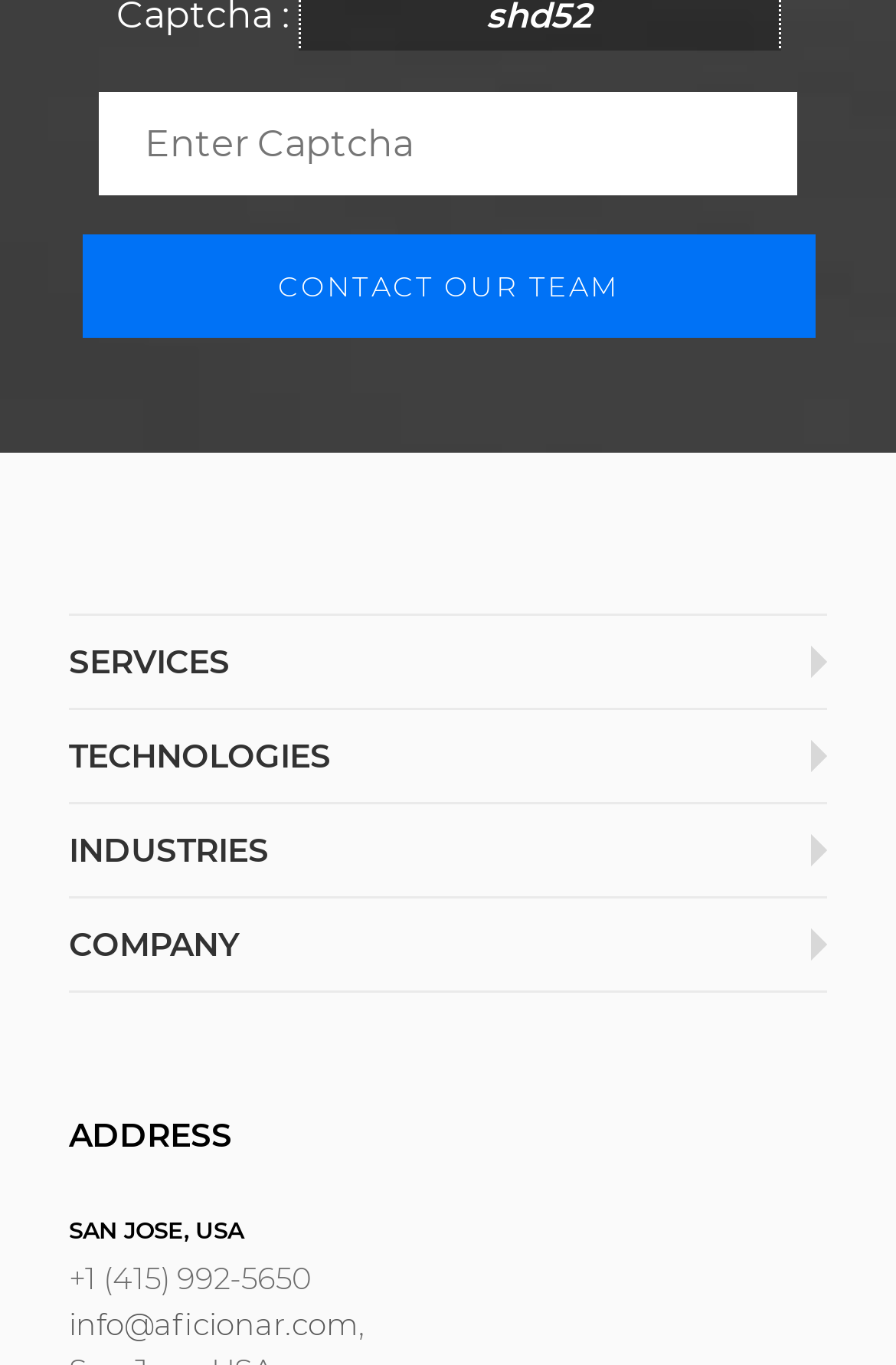What is the phone number listed on the webpage?
Please answer the question with a detailed response using the information from the screenshot.

I found the phone number by looking at the 'ADDRESS' section, which is located at the bottom of the webpage. The static text '+1 (415) 992-5650' is listed under this section, indicating the company's phone number.